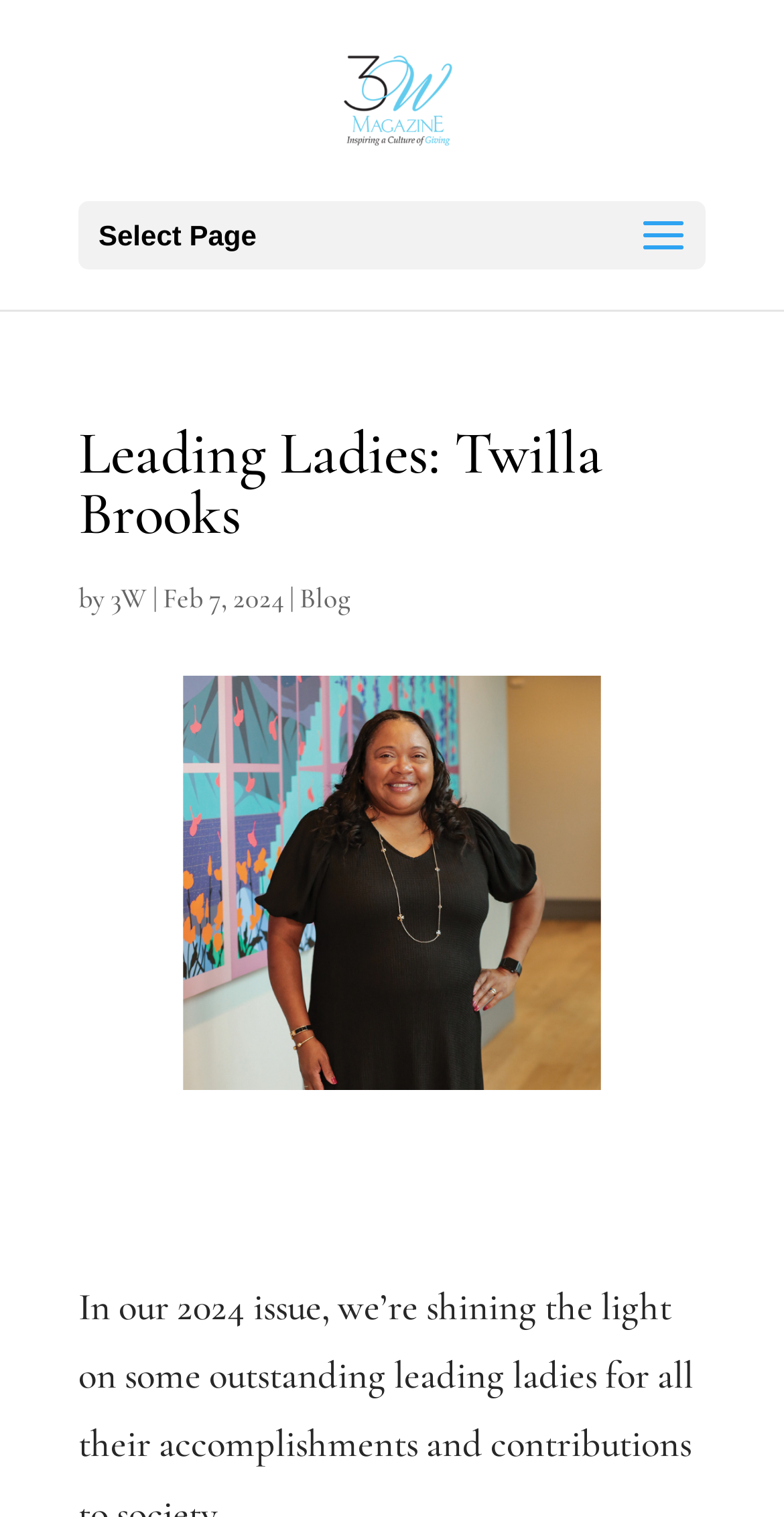Deliver a detailed narrative of the webpage's visual and textual elements.

The webpage is about an article titled "Leading Ladies: Twilla Brooks" from 3W Magazine. At the top, there is a logo of 3W Magazine, which is an image with a link to the magazine's homepage. Below the logo, there is a dropdown menu labeled "Select Page". 

The main title "Leading Ladies: Twilla Brooks" is prominently displayed in a large font, taking up most of the width of the page. Below the title, there is a byline that reads "by 3W" followed by the date "Feb 7, 2024". To the right of the byline, there is a link to the "Blog" section.